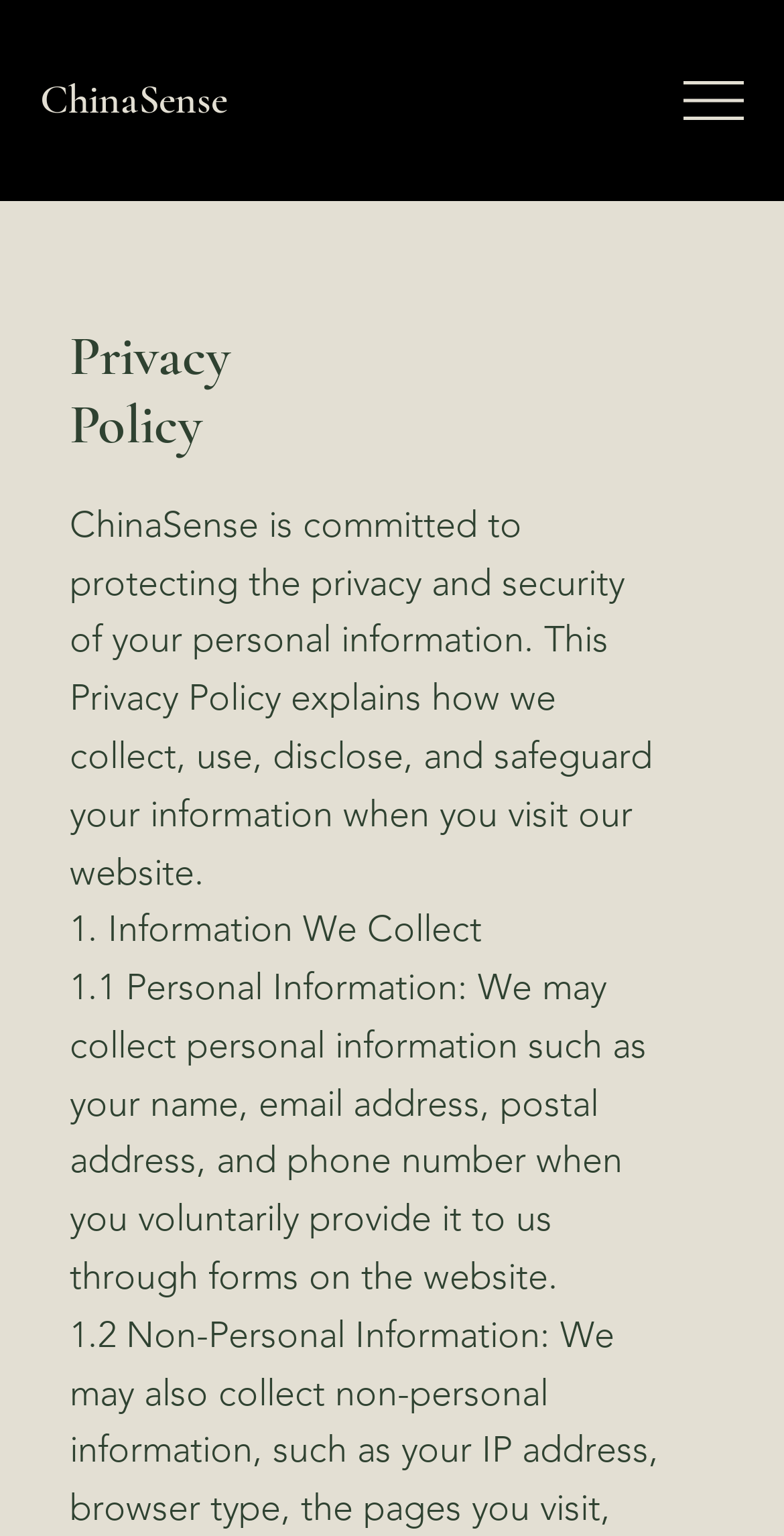Provide a brief response using a word or short phrase to this question:
What type of information does the website collect?

Personal information